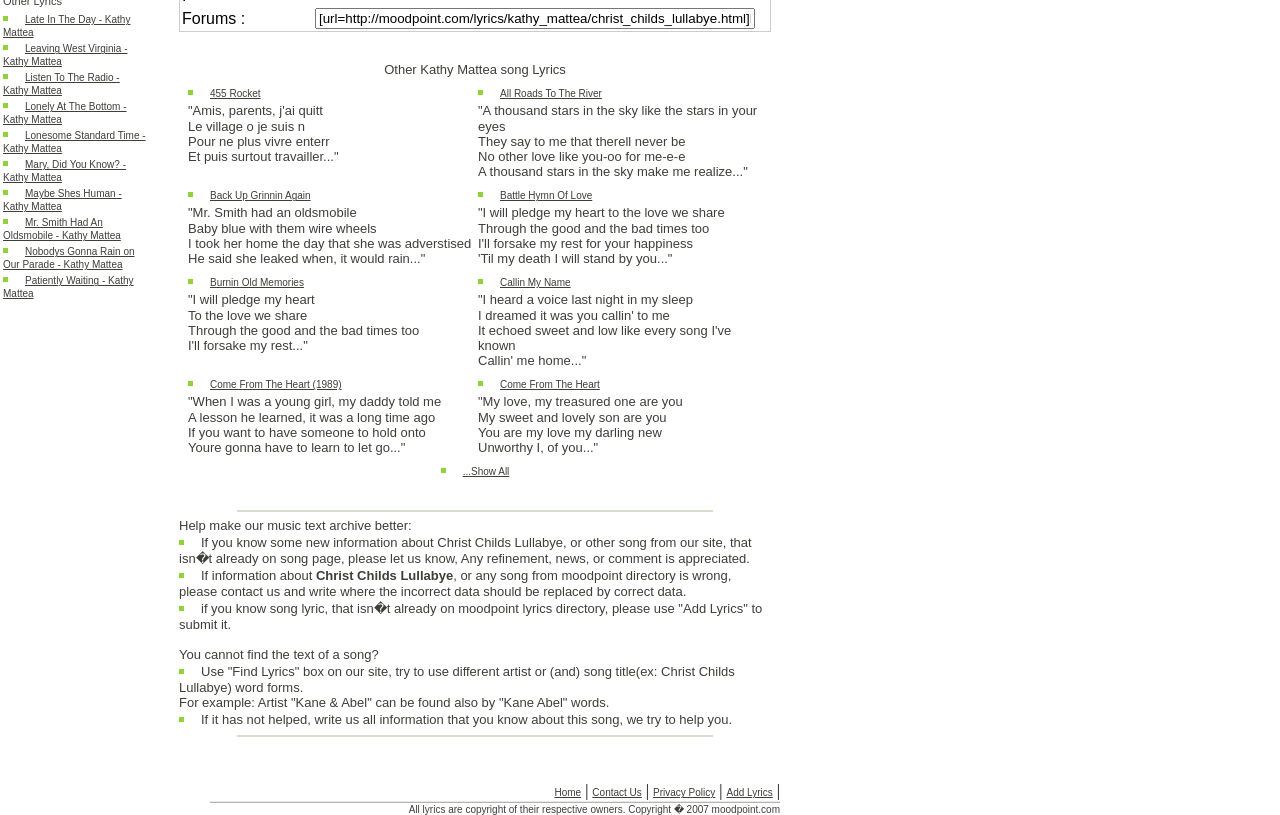For the element described, predict the bounding box coordinates as (top-left x, top-left y, bottom-right x, bottom-right y). All values should be between 0 and 1. Element description: Wix.com

None